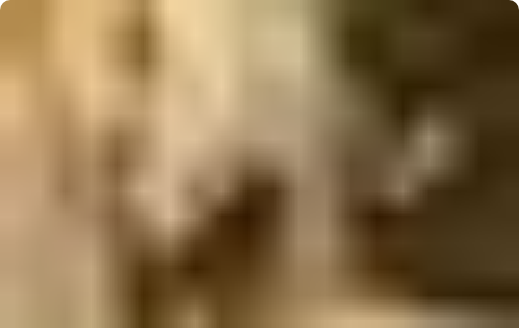Where is the article primarily focused on?
Using the image as a reference, answer the question with a short word or phrase.

Los Angeles County